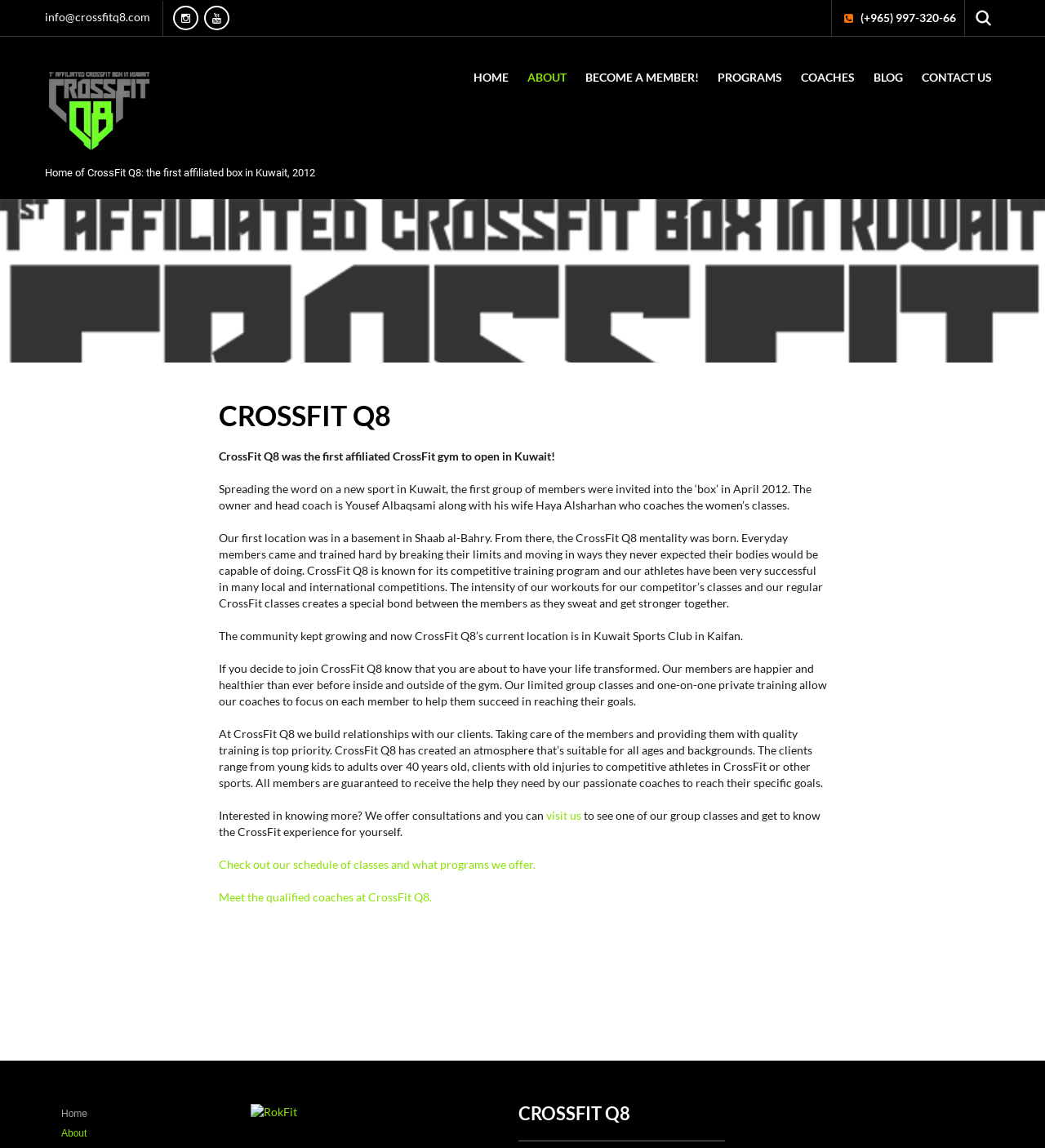Given the element description, predict the bounding box coordinates in the format (top-left x, top-left y, bottom-right x, bottom-right y). Make sure all values are between 0 and 1. Here is the element description: visit us

[0.522, 0.704, 0.556, 0.716]